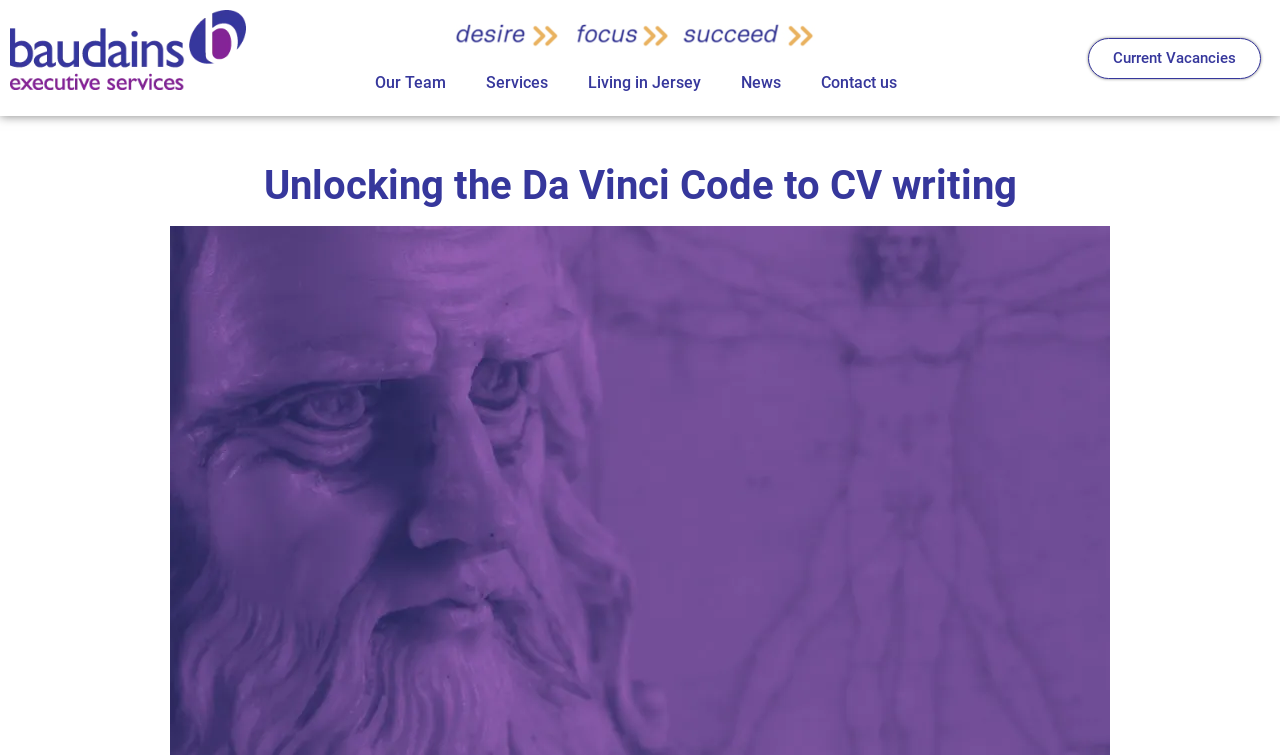Please answer the following question using a single word or phrase: 
What is the last link in the top navigation bar?

Contact us